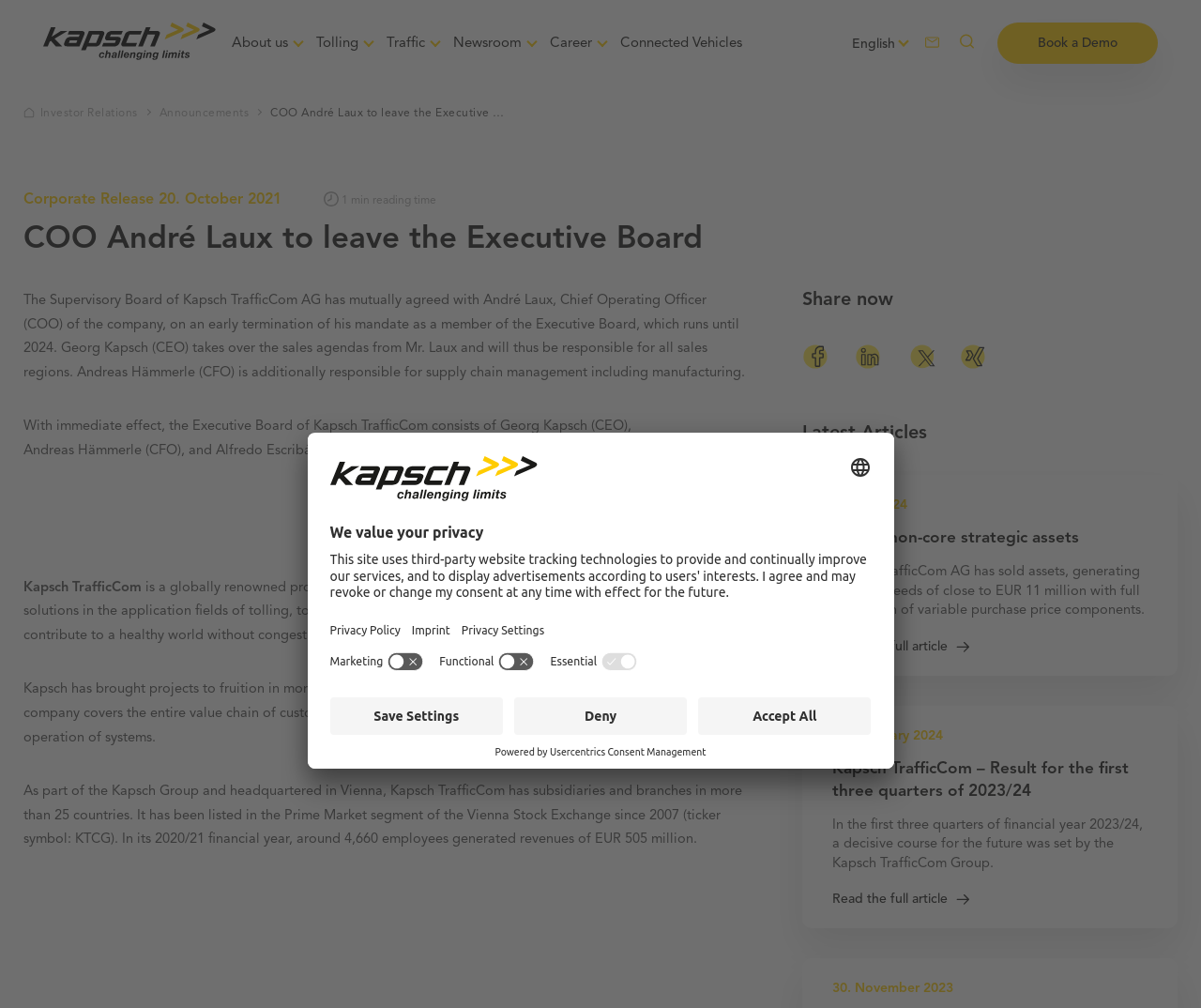Illustrate the webpage's structure and main components comprehensively.

This webpage is about Kapsch TrafficCom AG, a company that provides transportation solutions for sustainable mobility. At the top of the page, there is a search box and a language selection option. Below that, there are several links to different sections of the website, including "Management", "Vision & mission", "Sustainability", and more.

On the left side of the page, there is a menu with links to various topics, such as "Tolling", "Traffic", "Newsroom", and "Career". These links are organized into categories, with sub-links underneath each category.

The main content of the page is an article about the departure of André Laux, the Chief Operating Officer (COO) of Kapsch TrafficCom AG, from the Executive Board. The article is divided into several paragraphs, with headings and images throughout. The text explains the reason for Laux's departure and the changes to the company's leadership structure as a result.

At the bottom of the page, there is a section with links to social media platforms, allowing users to share the article. There is also a brief description of Kapsch TrafficCom AG, including its mission and scope of operations.